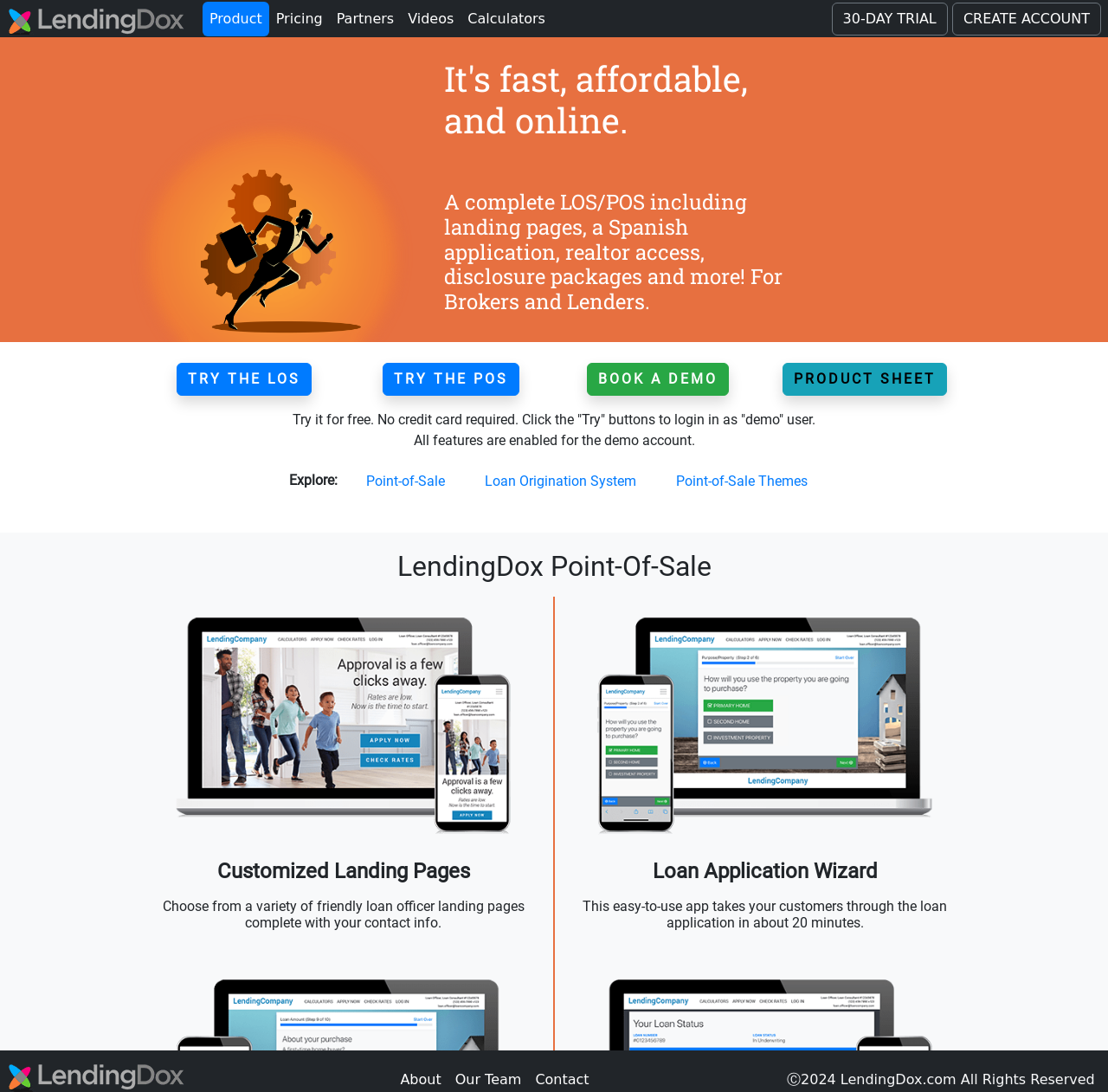Can you identify and provide the main heading of the webpage?

It's fast, affordable, and online.